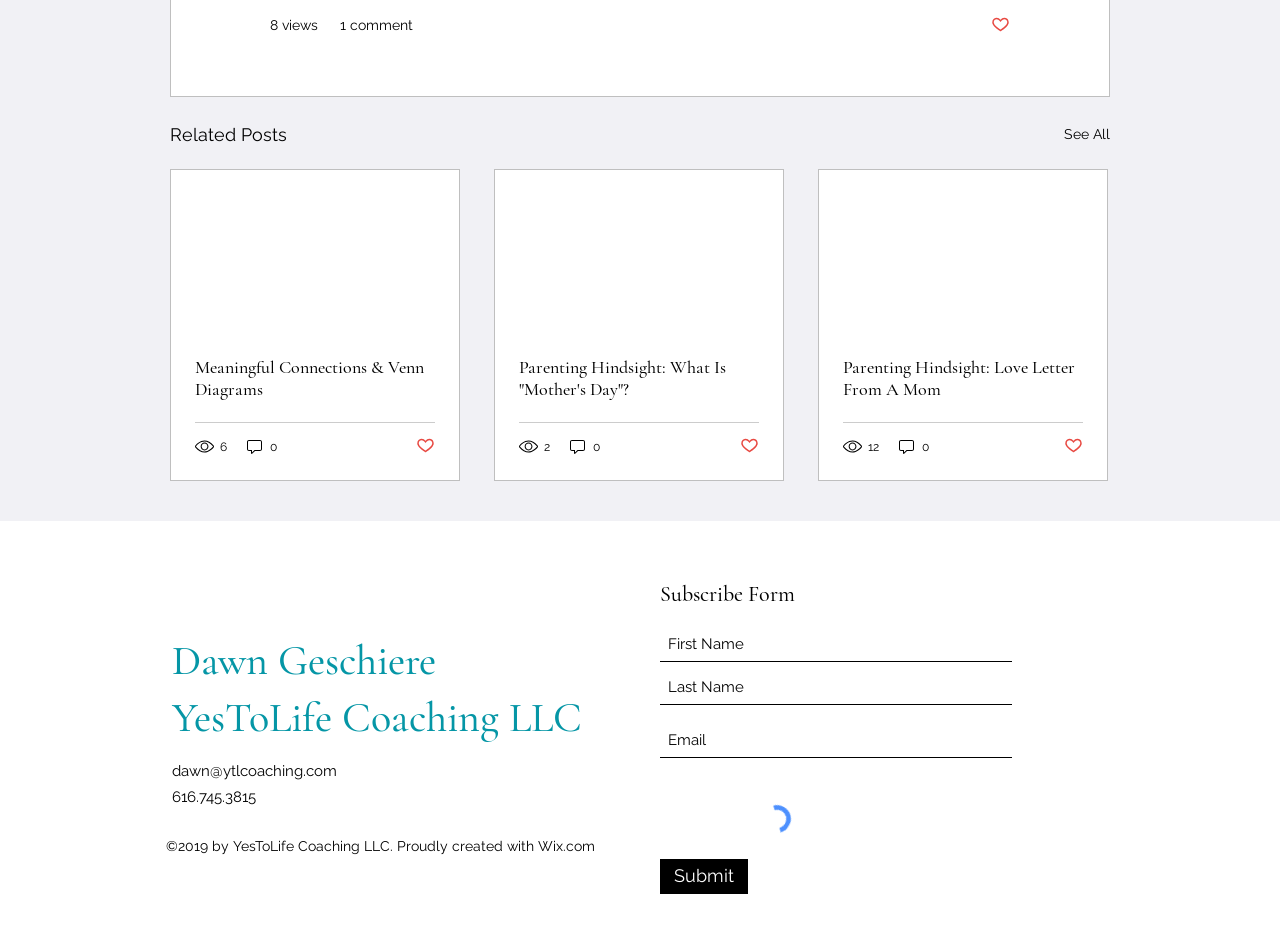Can you specify the bounding box coordinates for the region that should be clicked to fulfill this instruction: "Subscribe with email".

[0.516, 0.766, 0.791, 0.804]